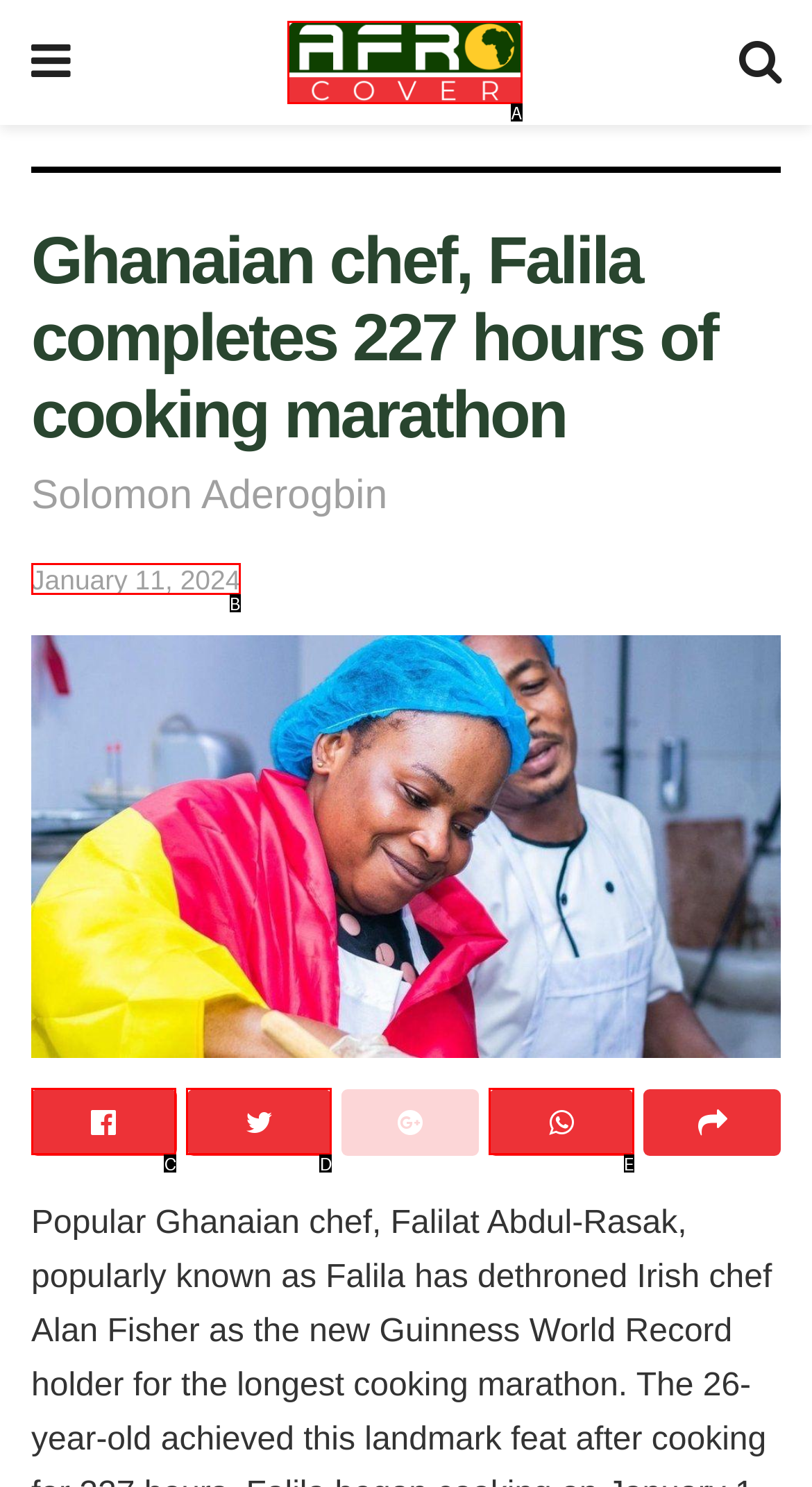From the given choices, identify the element that matches: alt="Afrocover"
Answer with the letter of the selected option.

A